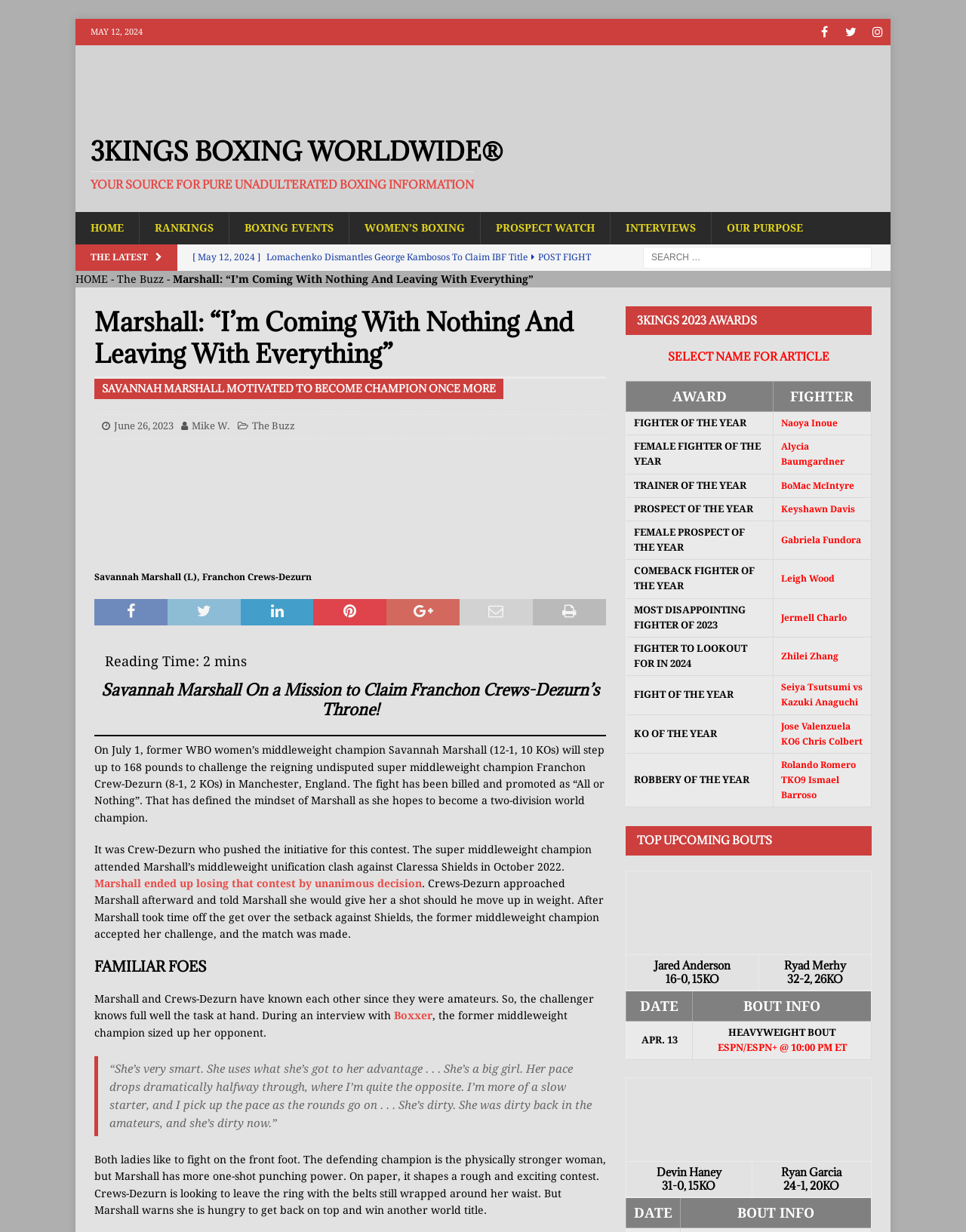Please specify the coordinates of the bounding box for the element that should be clicked to carry out this instruction: "Read the article about Savannah Marshall". The coordinates must be four float numbers between 0 and 1, formatted as [left, top, right, bottom].

[0.179, 0.222, 0.552, 0.231]